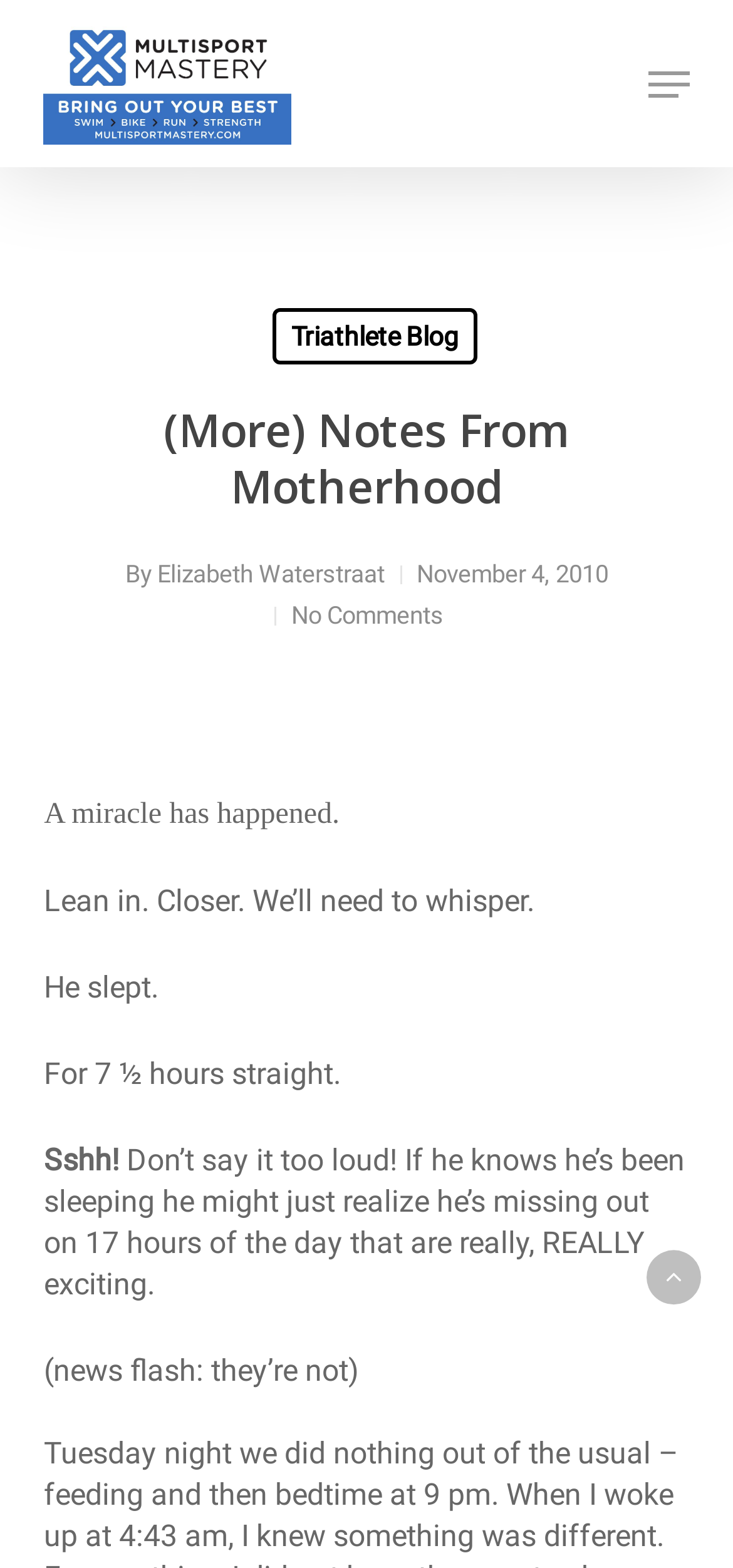Provide a brief response in the form of a single word or phrase:
What is the name of the blog?

Notes From Motherhood